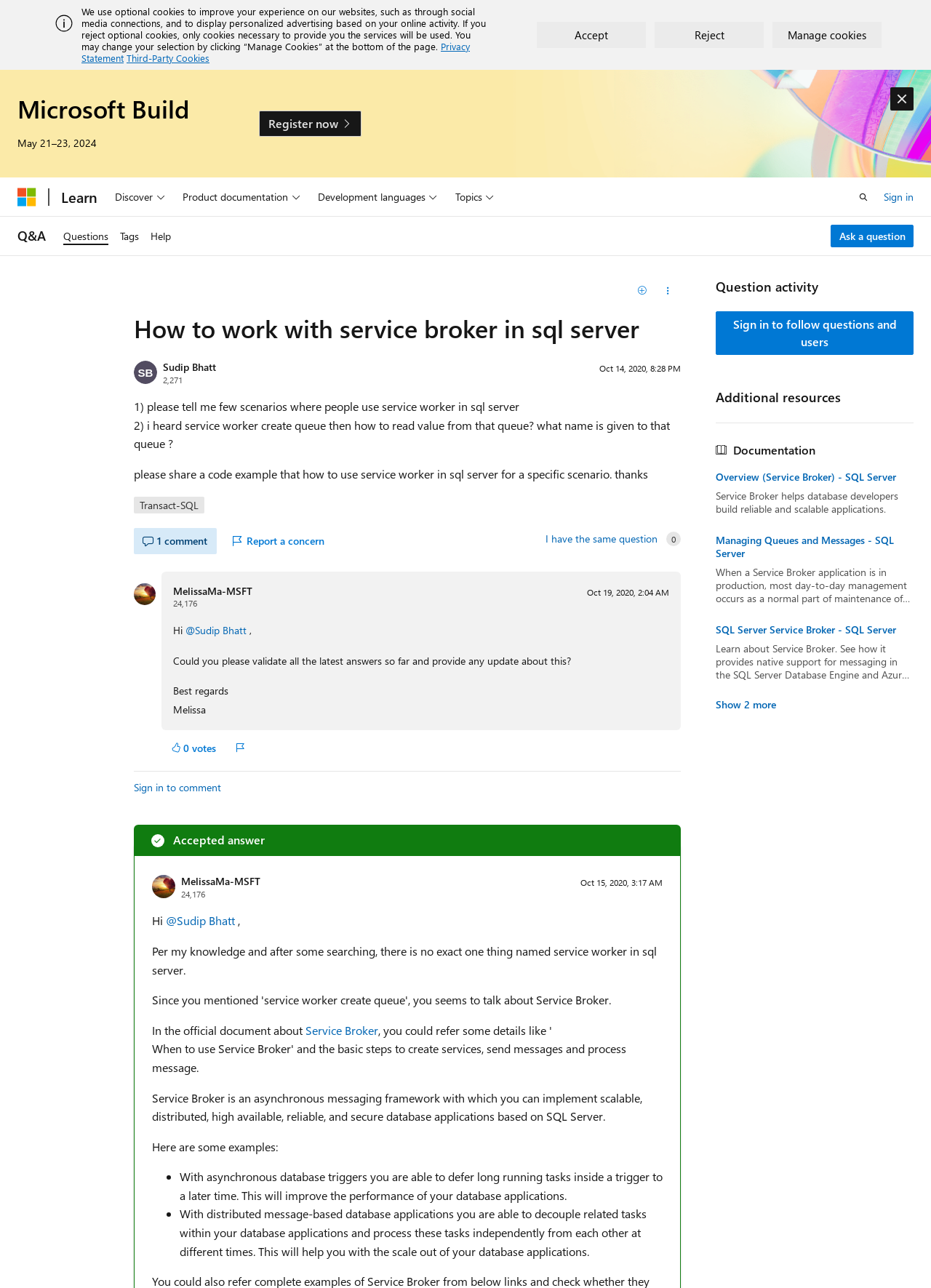Please determine the bounding box coordinates for the element that should be clicked to follow these instructions: "View question details".

[0.144, 0.244, 0.731, 0.265]